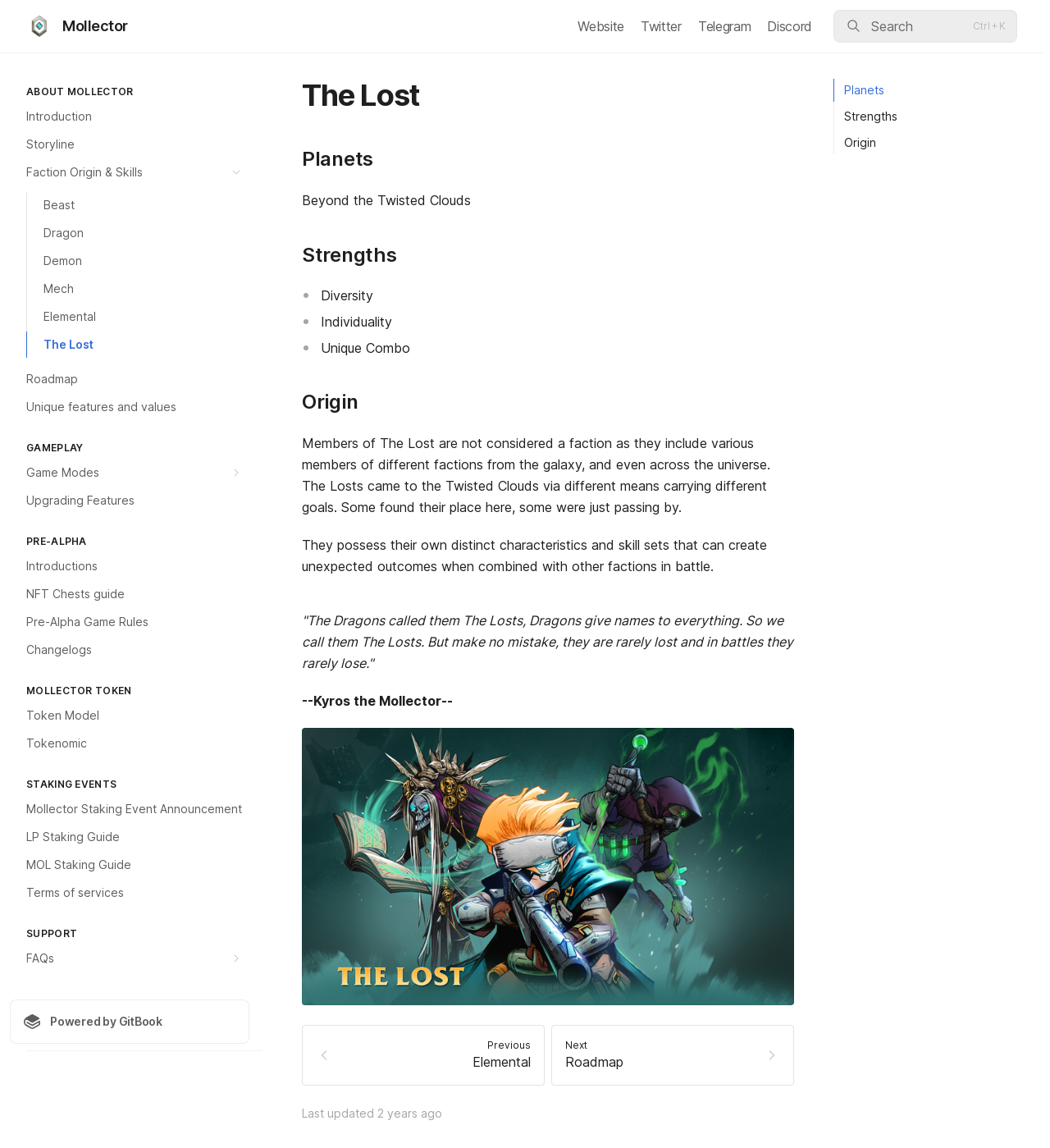Create a detailed narrative describing the layout and content of the webpage.

The webpage is about "The Lost" in the context of Mollector, a game or fictional universe. At the top, there is a logo of Mollector and a heading with the title "The Lost | Mollector". Below the logo, there are links to the website, Twitter, Telegram, and Discord, followed by a search button with a magnifying glass icon.

On the left side, there is a complementary section with several links and headings, including "ABOUT MOLLECTOR", "GAMEPLAY", "PRE-ALPHA", "MOLLECTOR TOKEN", "STAKING EVENTS", and "SUPPORT". Each of these sections contains multiple links to specific topics, such as "Introduction", "Storyline", "Faction Origin & Skills", "Game Modes", and "Token Model".

On the right side, there is a main section with a heading "The Lost" and several subheadings, including "Beyond the Twisted Clouds", "Direct link to heading Planets", "Direct link to heading Strengths", and "Direct link to heading Origin". Below these headings, there are paragraphs of text describing the Lost, their characteristics, and their role in the game or universe. There are also several images and icons scattered throughout the page.

At the bottom of the page, there are links to "Previous Elemental" and "Next Roadmap", as well as a timestamp indicating when the page was last updated.